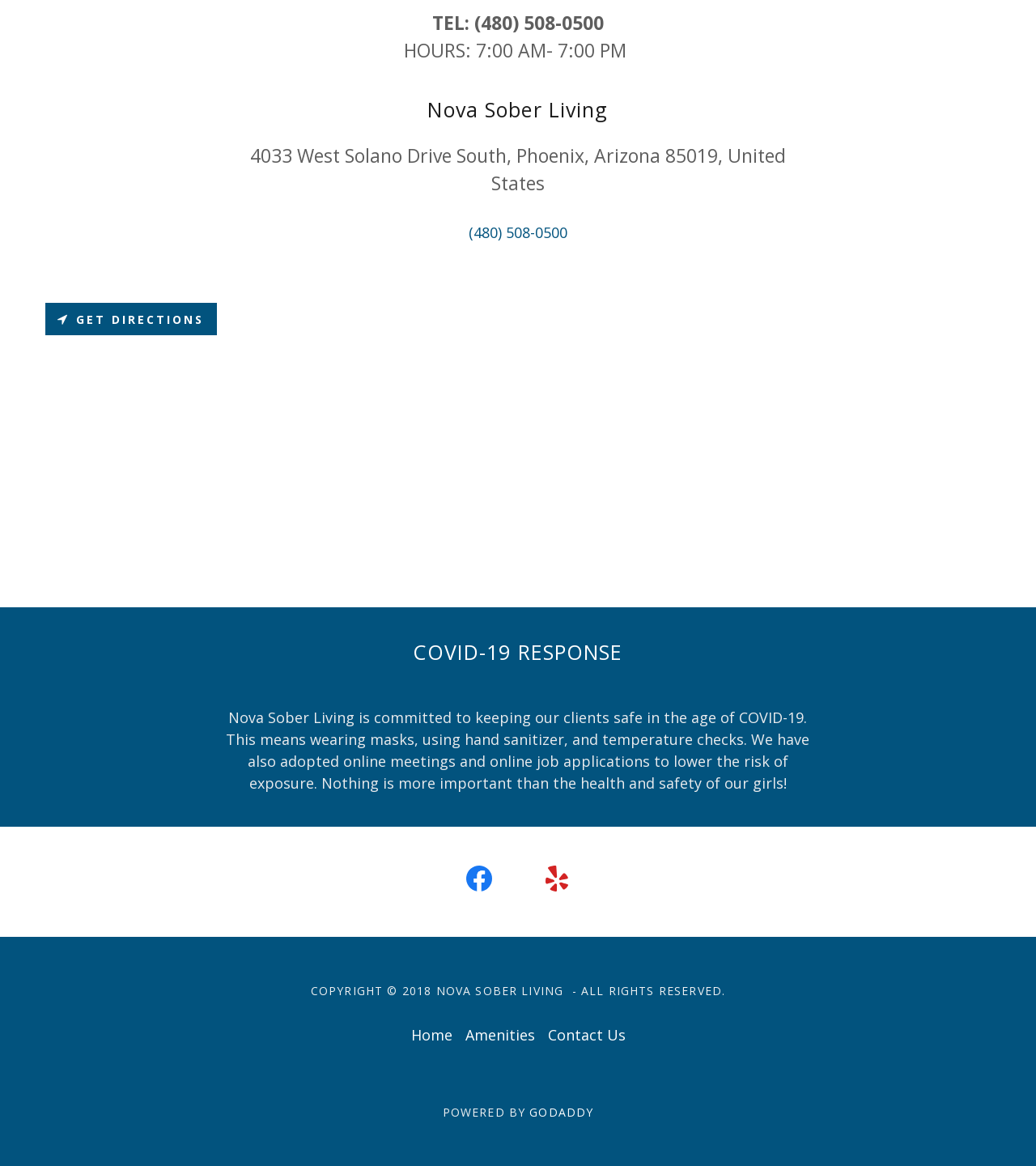What is the phone number of Nova Sober Living? Please answer the question using a single word or phrase based on the image.

(480) 508-0500